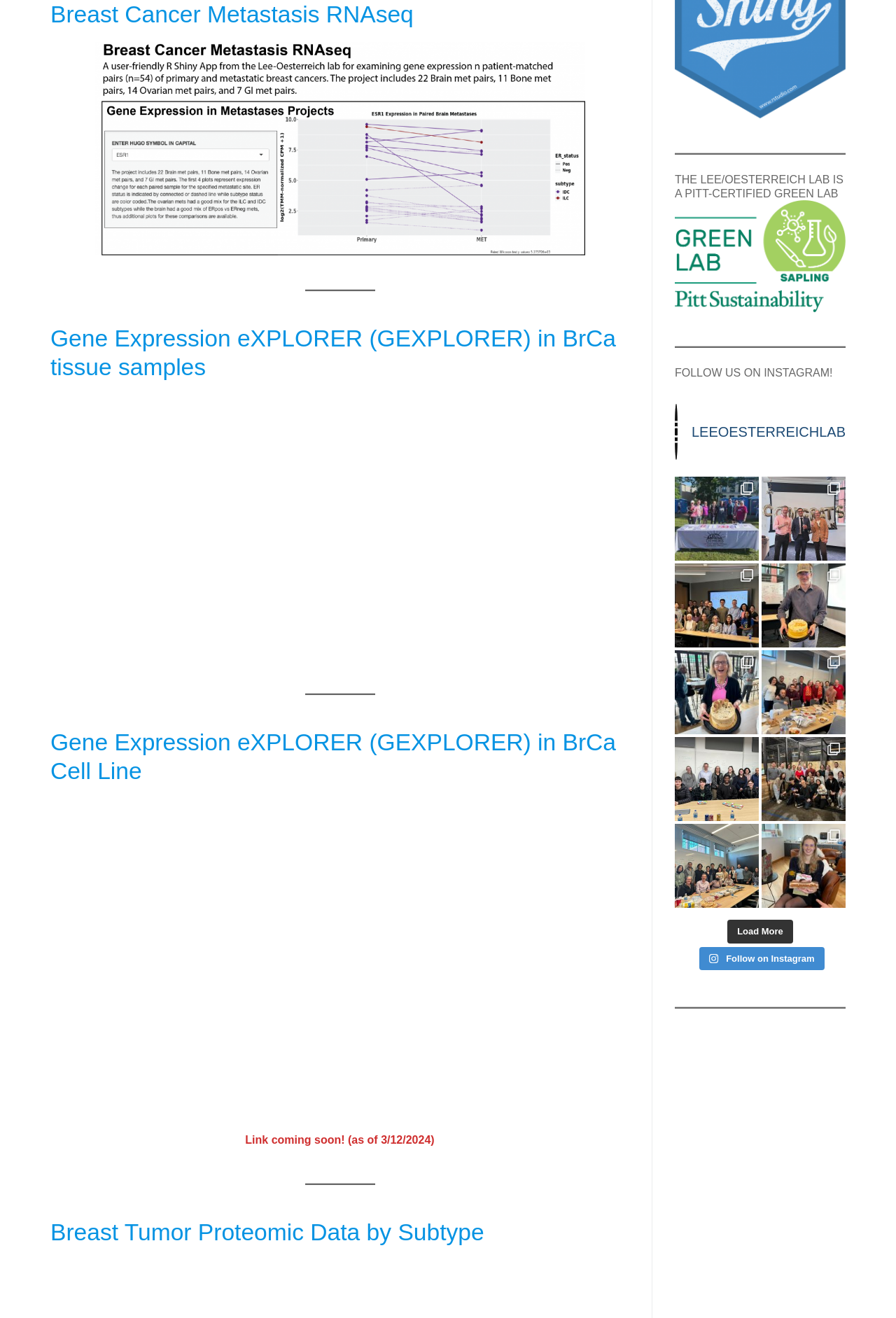Locate the bounding box coordinates of the area you need to click to fulfill this instruction: 'Follow the Lee/Oesterreich lab on Instagram'. The coordinates must be in the form of four float numbers ranging from 0 to 1: [left, top, right, bottom].

[0.753, 0.307, 0.944, 0.349]